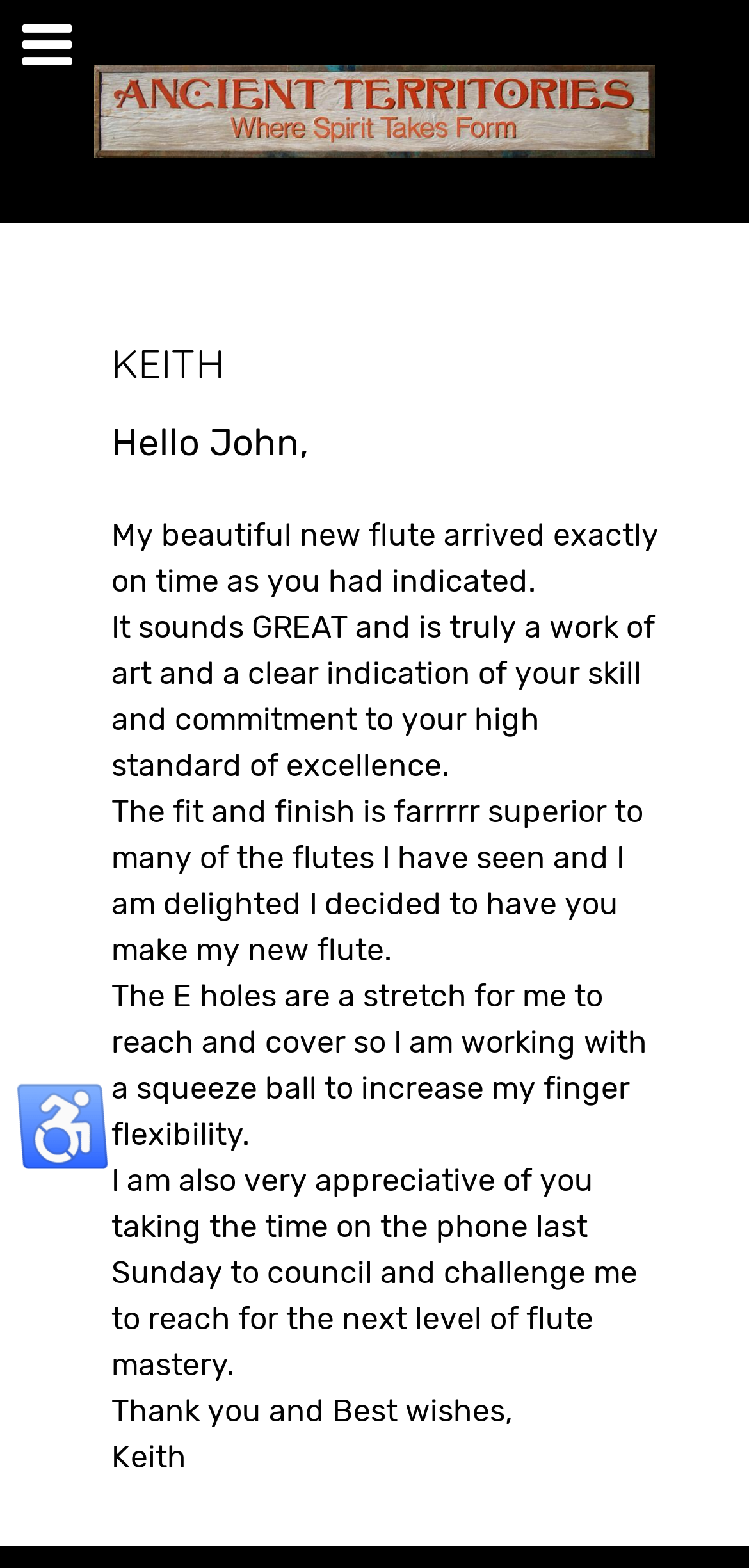What is the name of the person who wrote the testimonial?
Offer a detailed and full explanation in response to the question.

I found the answer by looking at the heading element 'KEITH' and the signature at the end of the testimonial, which also says 'Keith'.